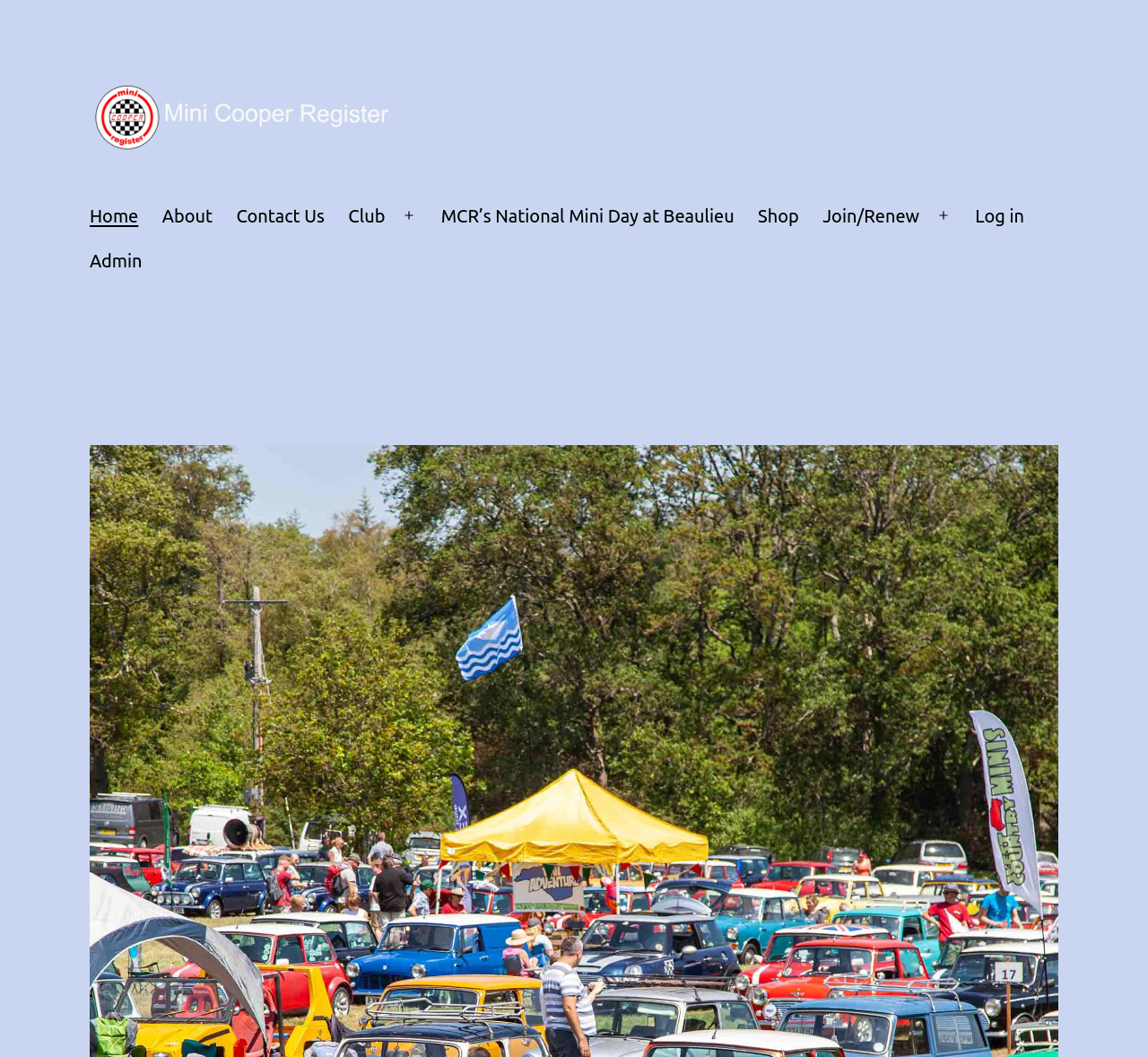Determine the bounding box coordinates (top-left x, top-left y, bottom-right x, bottom-right y) of the UI element described in the following text: Open menu

[0.805, 0.183, 0.839, 0.226]